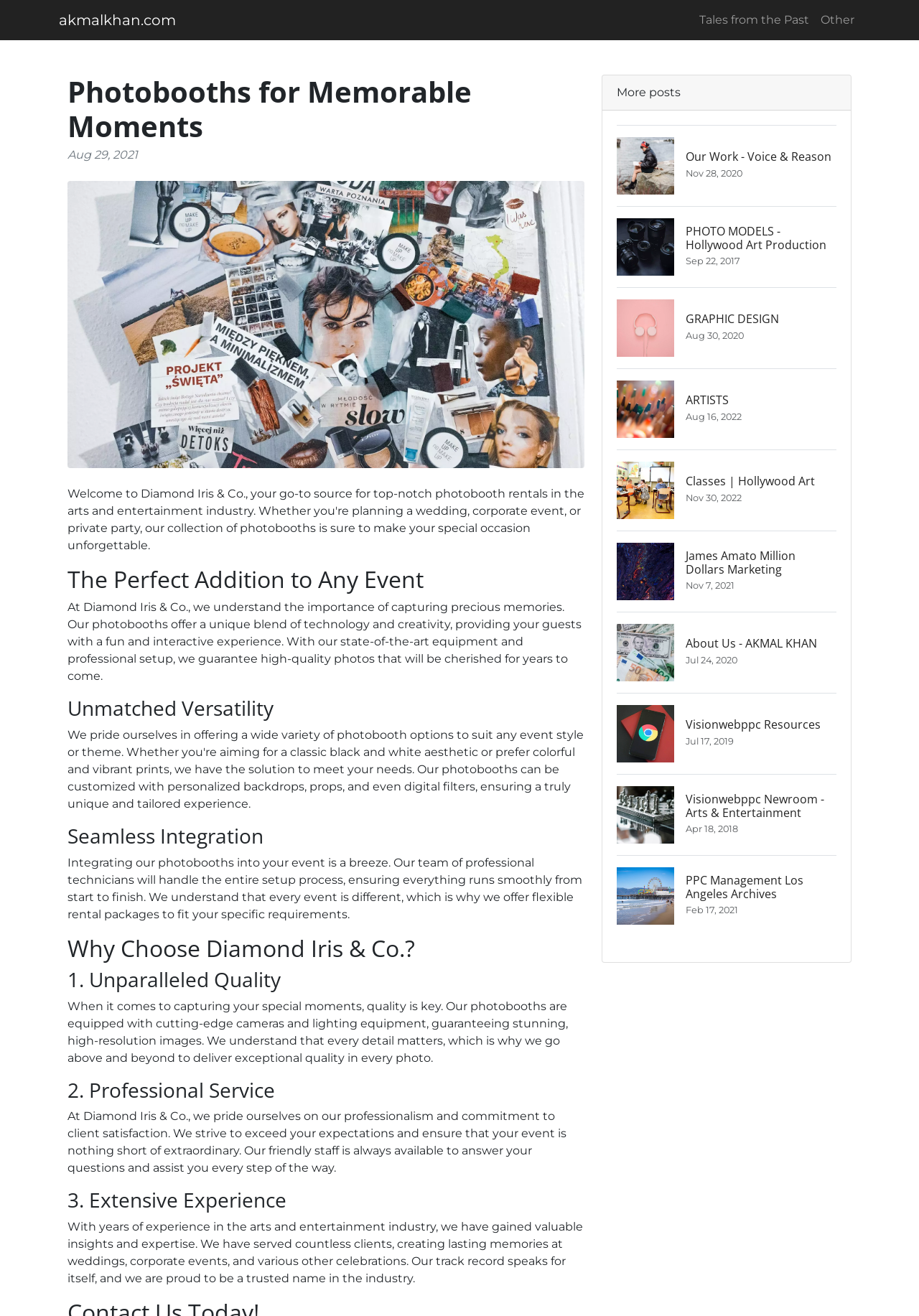Please identify the bounding box coordinates of the element I should click to complete this instruction: 'Read more about 'The Perfect Addition to Any Event''. The coordinates should be given as four float numbers between 0 and 1, like this: [left, top, right, bottom].

[0.073, 0.43, 0.636, 0.451]